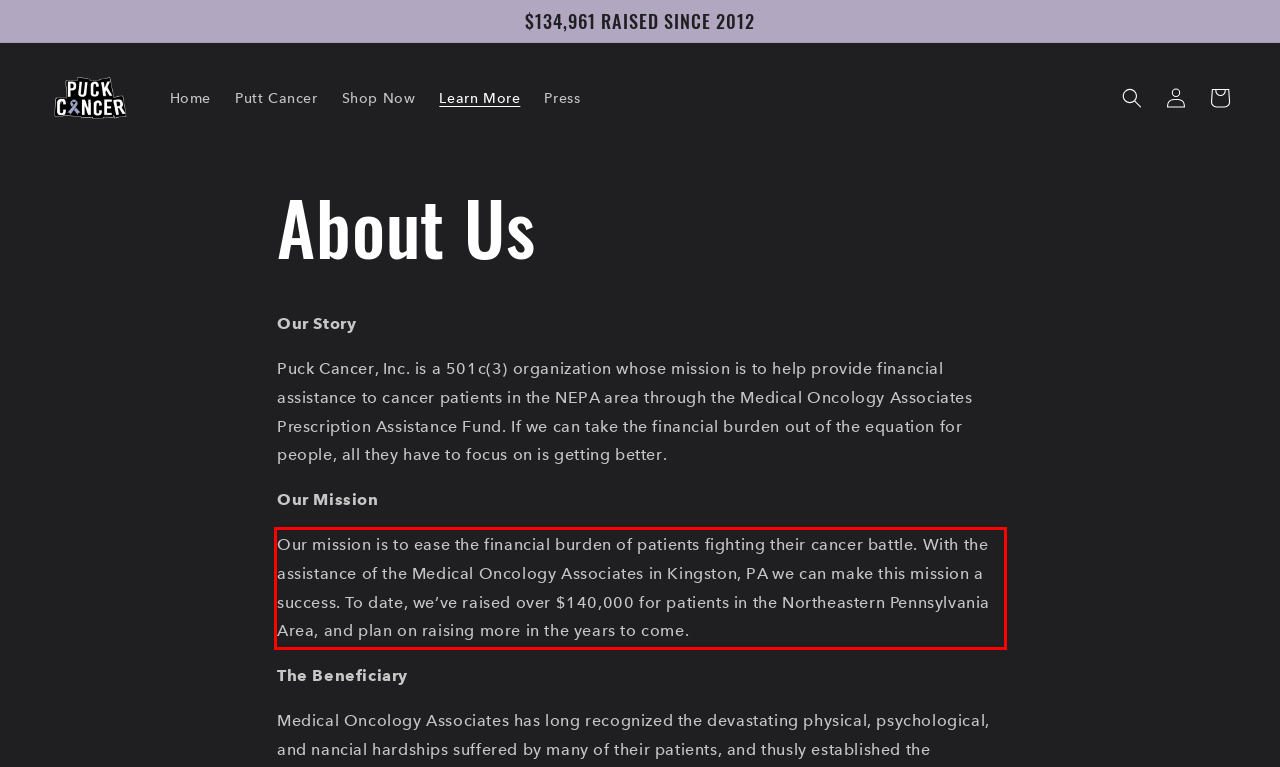The screenshot provided shows a webpage with a red bounding box. Apply OCR to the text within this red bounding box and provide the extracted content.

Our mission is to ease the financial burden of patients fighting their cancer battle. With the assistance of the Medical Oncology Associates in Kingston, PA we can make this mission a success. To date, we’ve raised over $140,000 for patients in the Northeastern Pennsylvania Area, and plan on raising more in the years to come.